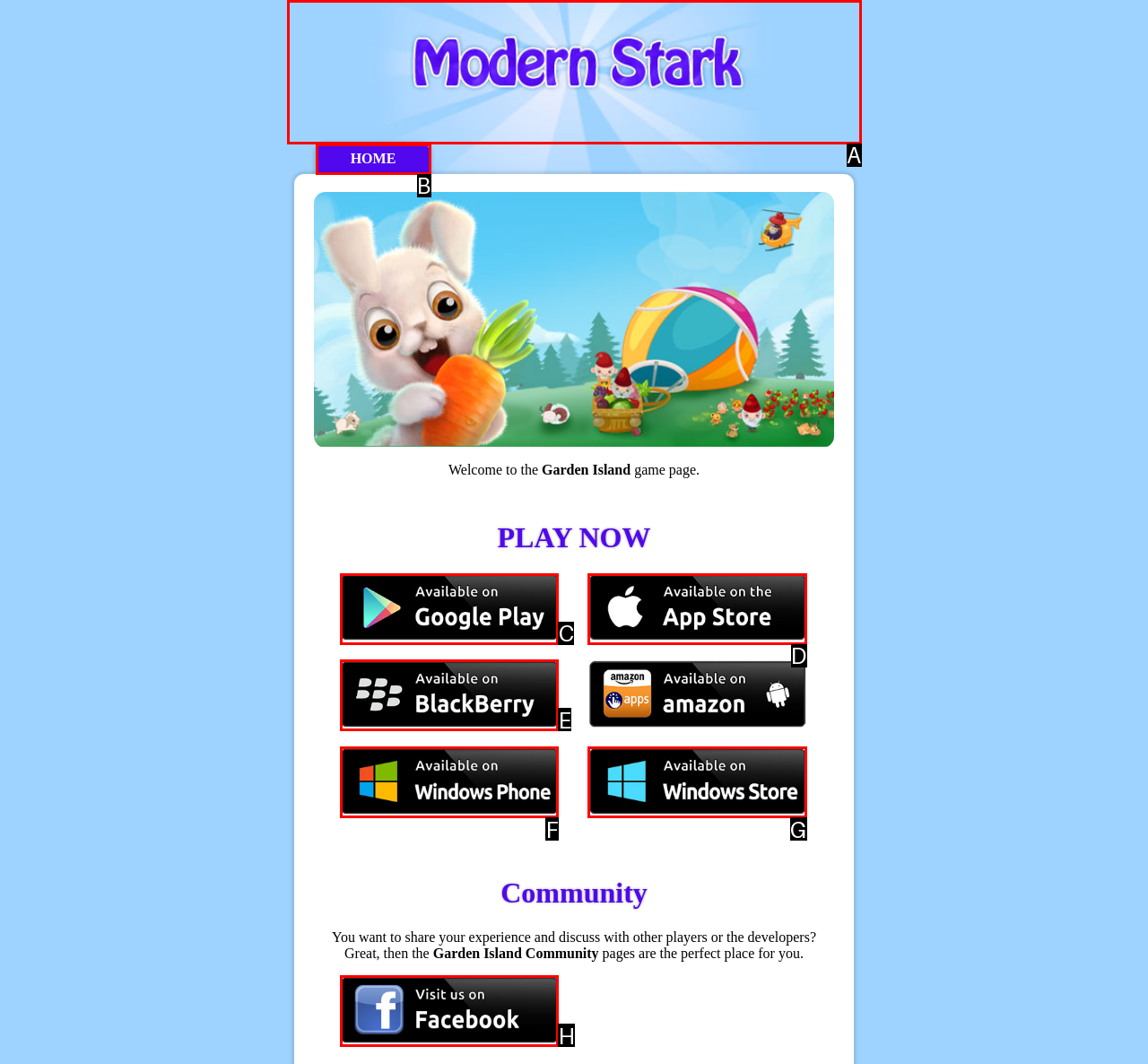Using the description: alt="Play Garden Island on apple", find the HTML element that matches it. Answer with the letter of the chosen option.

D